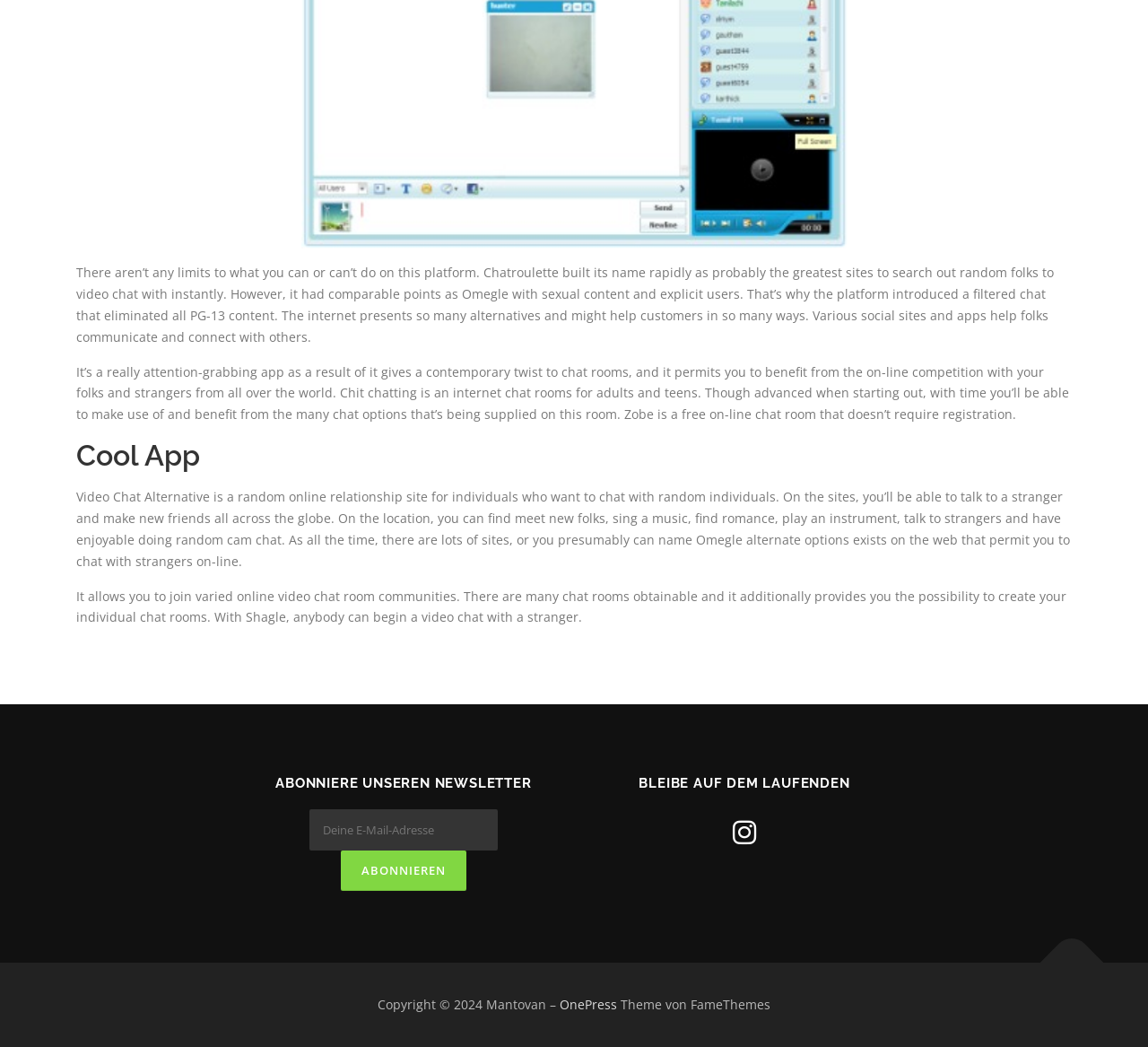For the following element description, predict the bounding box coordinates in the format (top-left x, top-left y, bottom-right x, bottom-right y). All values should be floating point numbers between 0 and 1. Description: title="Nach Oben"

[0.906, 0.889, 0.961, 0.95]